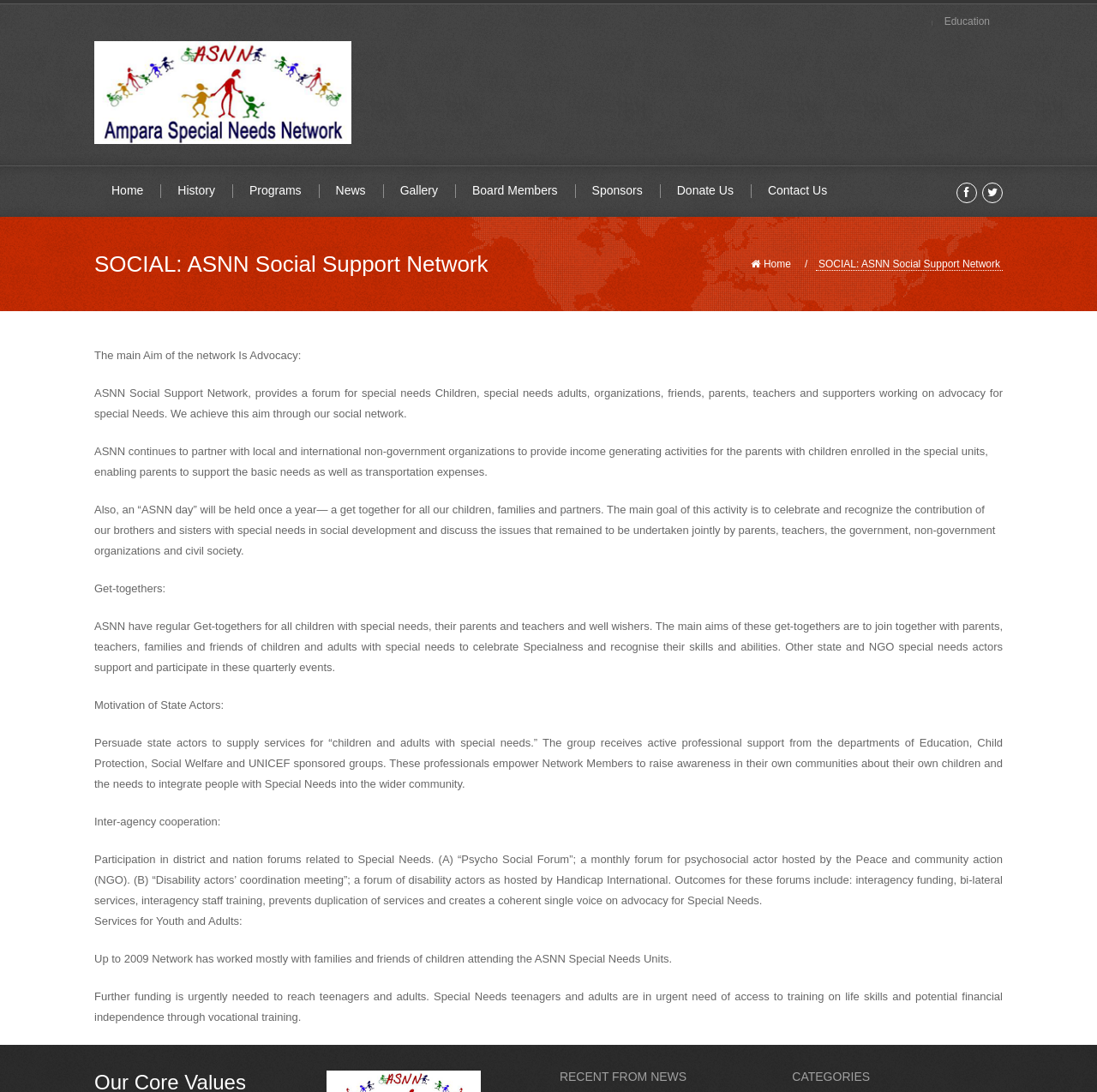Specify the bounding box coordinates of the area that needs to be clicked to achieve the following instruction: "Read about ASNN day".

[0.086, 0.461, 0.907, 0.51]